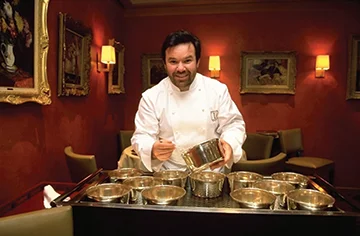Paint a vivid picture of the image with your description.

In an elegant dining setting, a distinguished chef, wearing a white chef's coat, stands confidently beside a cart filled with a variety of gleaming metal bowls. With a cheerful expression, he holds a spoon and appears to be preparing a dish, showcasing a masterful blend of culinary skill and passion. The rich, red walls of the restaurant are adorned with classic artwork, enhancing the sophisticated atmosphere. This scene captures the essence of gourmet dining, highlighting the chef's commitment to excellence in cuisine, reminiscent of his renowned background and dedication to the art of cooking.